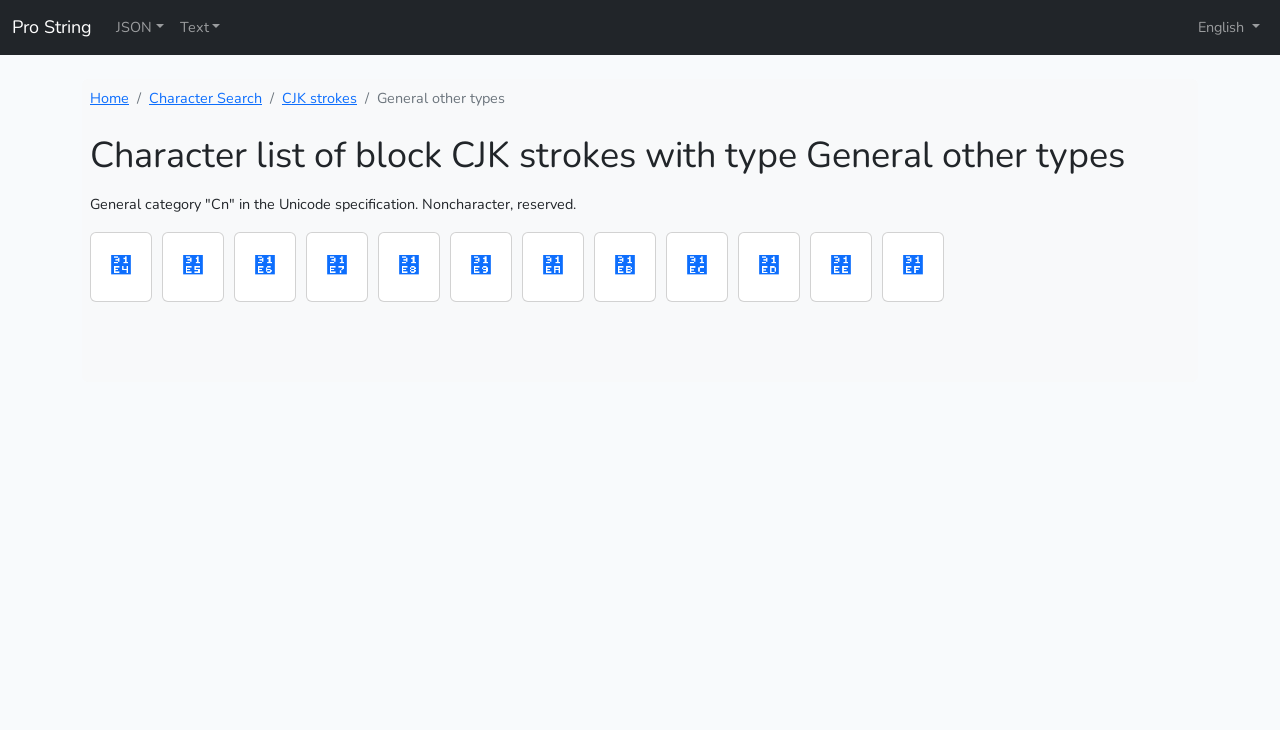What type of characters are listed on this webpage? Analyze the screenshot and reply with just one word or a short phrase.

CJK strokes